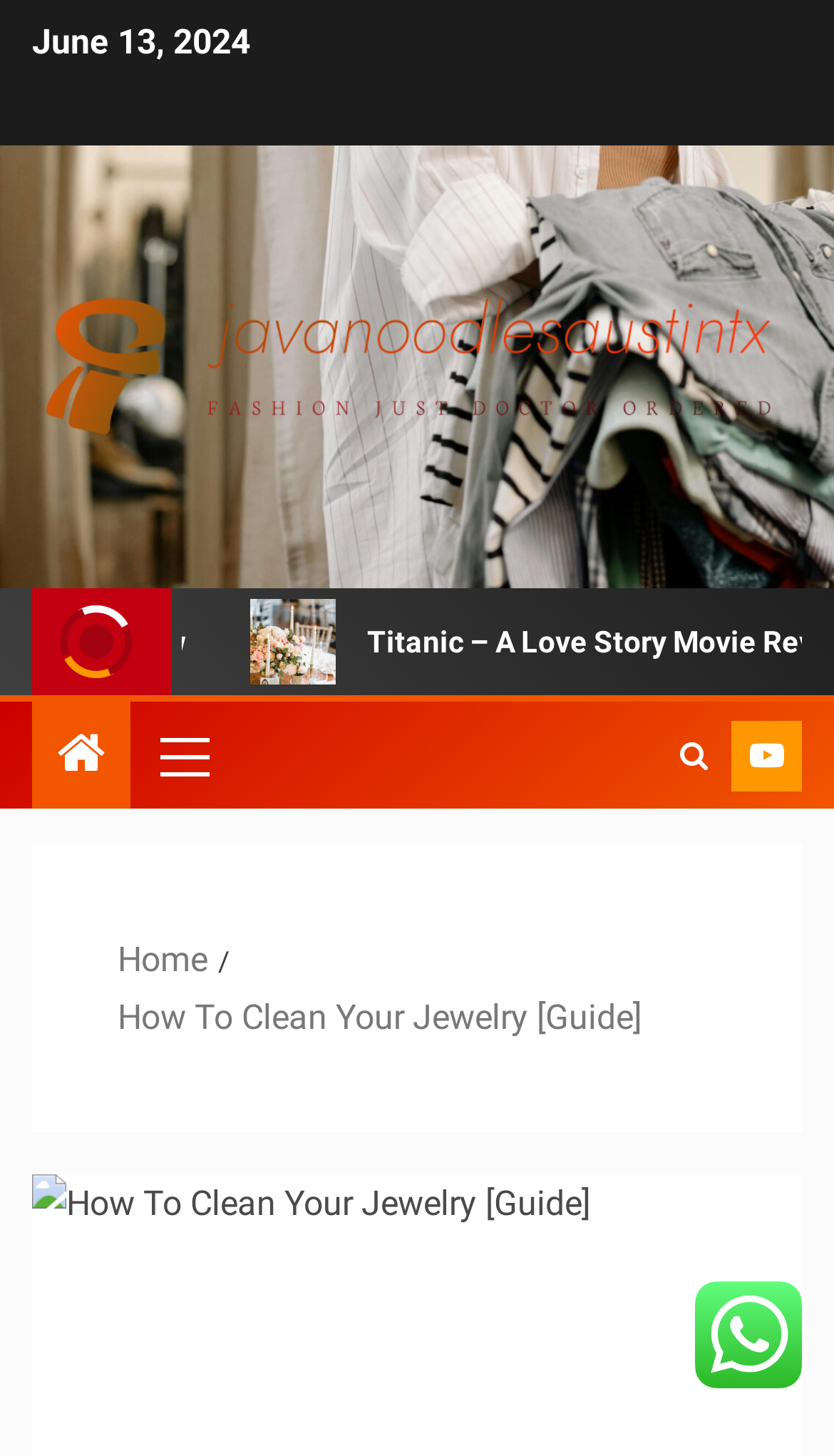Identify the bounding box coordinates for the UI element that matches this description: "Primary Menu".

[0.167, 0.482, 0.269, 0.555]